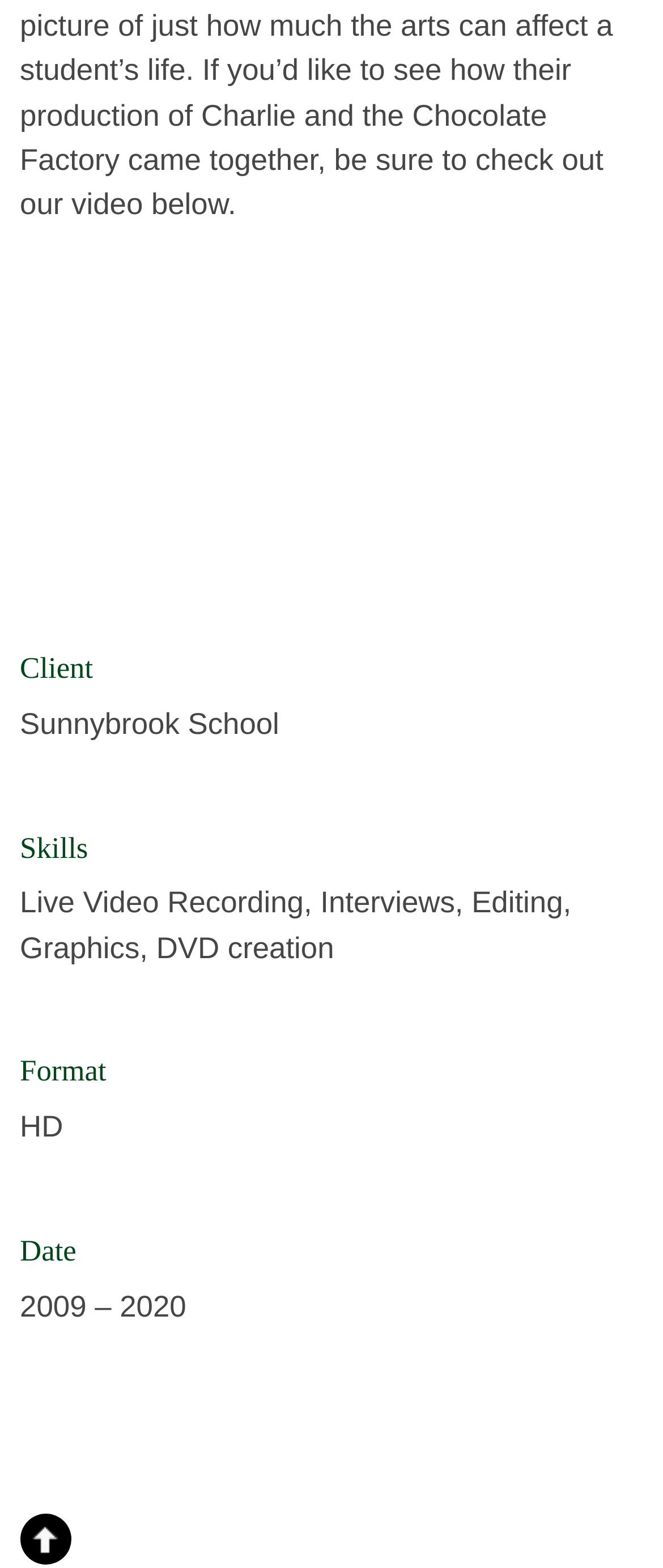Provide the bounding box coordinates in the format (top-left x, top-left y, bottom-right x, bottom-right y). All values are floating point numbers between 0 and 1. Determine the bounding box coordinate of the UI element described as: ↑

[0.03, 0.965, 0.107, 0.998]